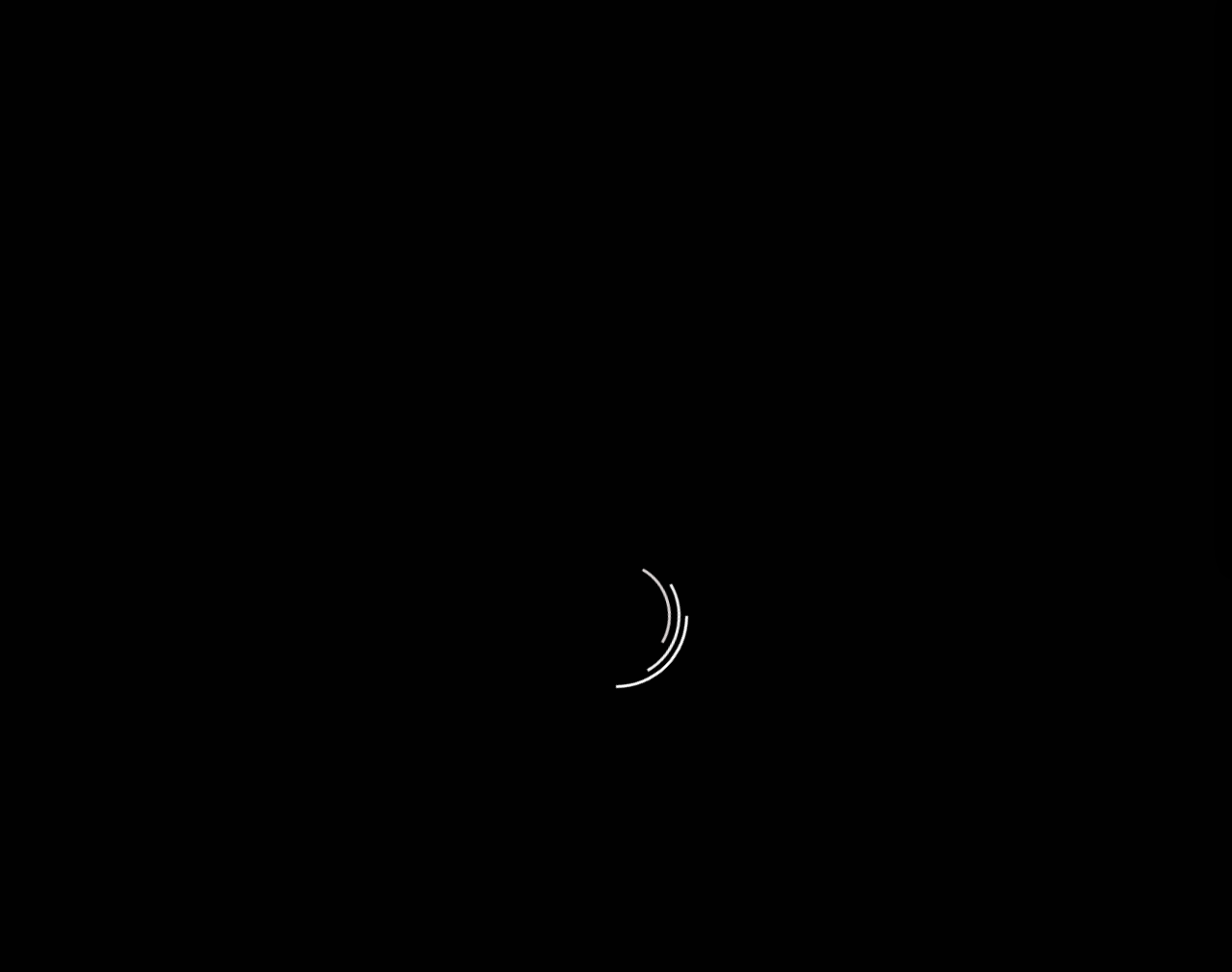What is the name of the artist mentioned in the last news article?
Based on the screenshot, respond with a single word or phrase.

The Wiley One